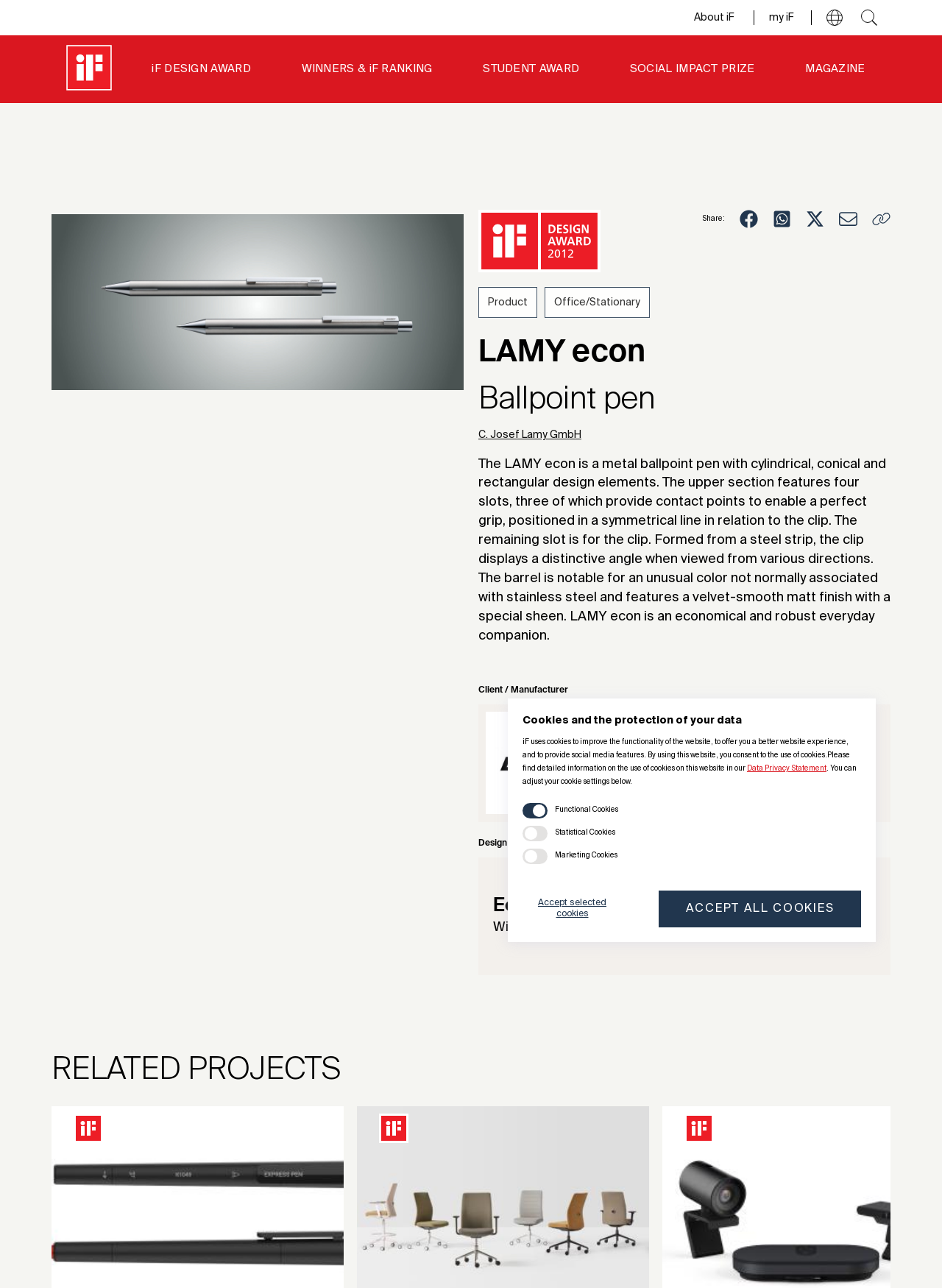Locate the bounding box of the UI element with the following description: "Eoos Design GmbHWien, AT".

[0.508, 0.666, 0.945, 0.757]